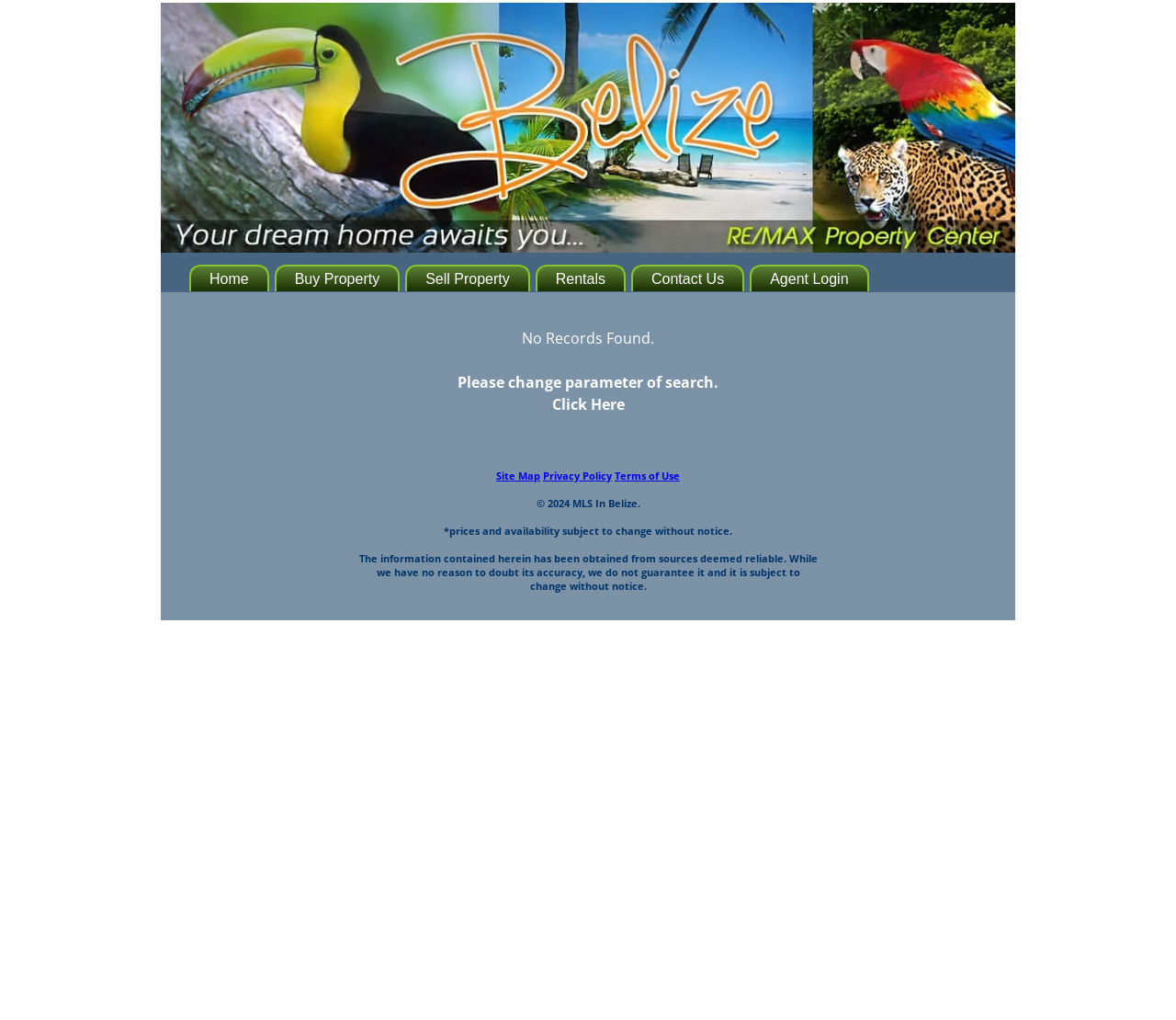Can you specify the bounding box coordinates of the area that needs to be clicked to fulfill the following instruction: "Click on 'Contact Us'"?

[0.537, 0.259, 0.633, 0.286]